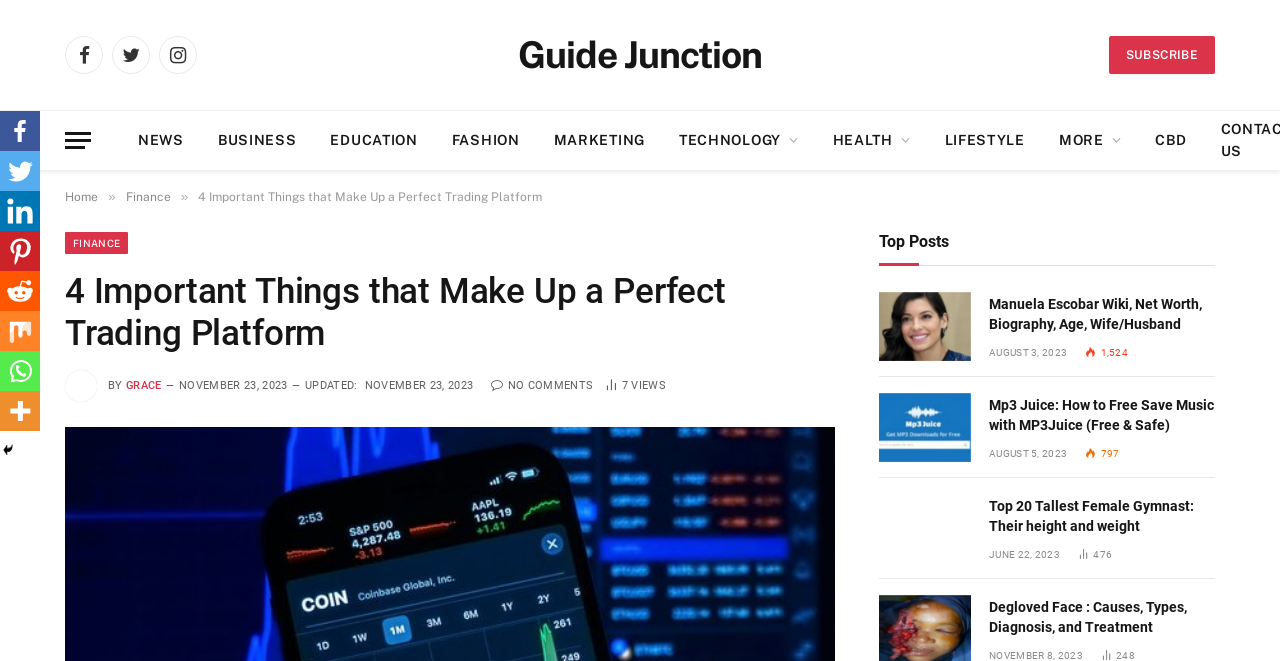How many social media links are available?
Please answer the question with a detailed and comprehensive explanation.

I counted the social media links at the top right corner of the webpage, which are Facebook, Twitter, Instagram, and Subscribe. Additionally, there are more social media links at the bottom left corner, including Facebook, Twitter, Linkedin, Pinterest, Reddit, Mix, and Whatsapp. In total, there are 9 social media links available.